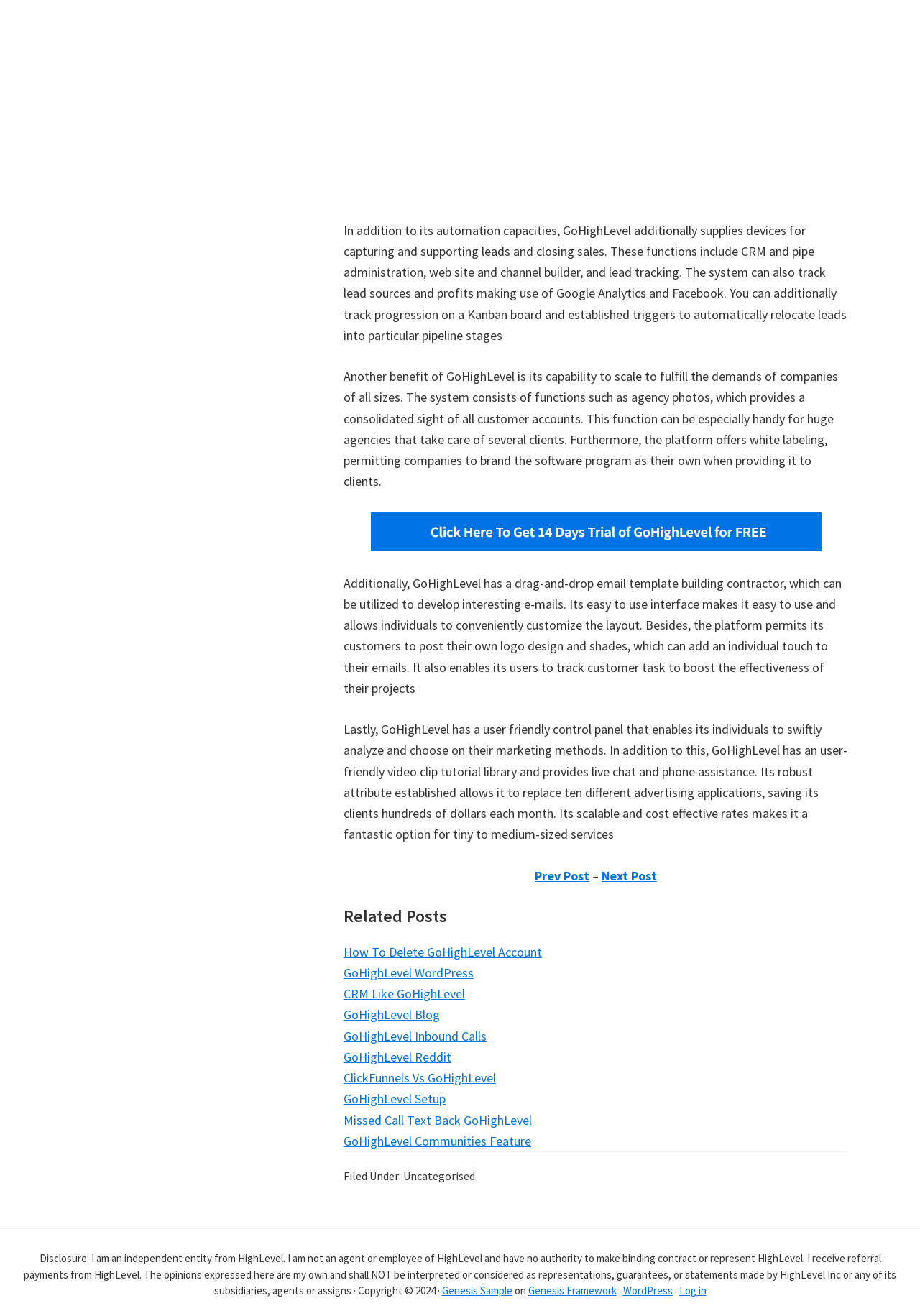Identify the bounding box for the UI element described as: "GoHighLevel Inbound Calls". The coordinates should be four float numbers between 0 and 1, i.e., [left, top, right, bottom].

[0.373, 0.781, 0.529, 0.793]